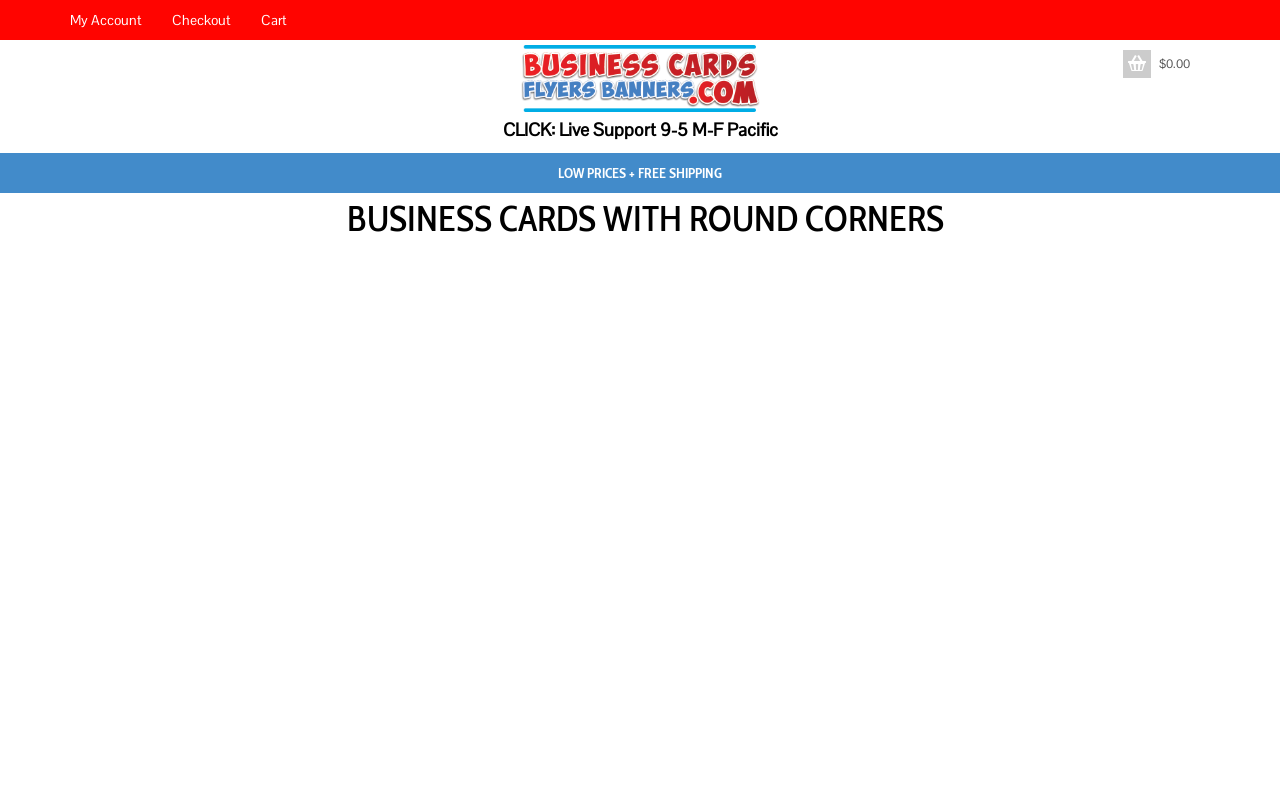Respond to the following question with a brief word or phrase:
What is the name of the business card product?

Business Cards with Round Corners